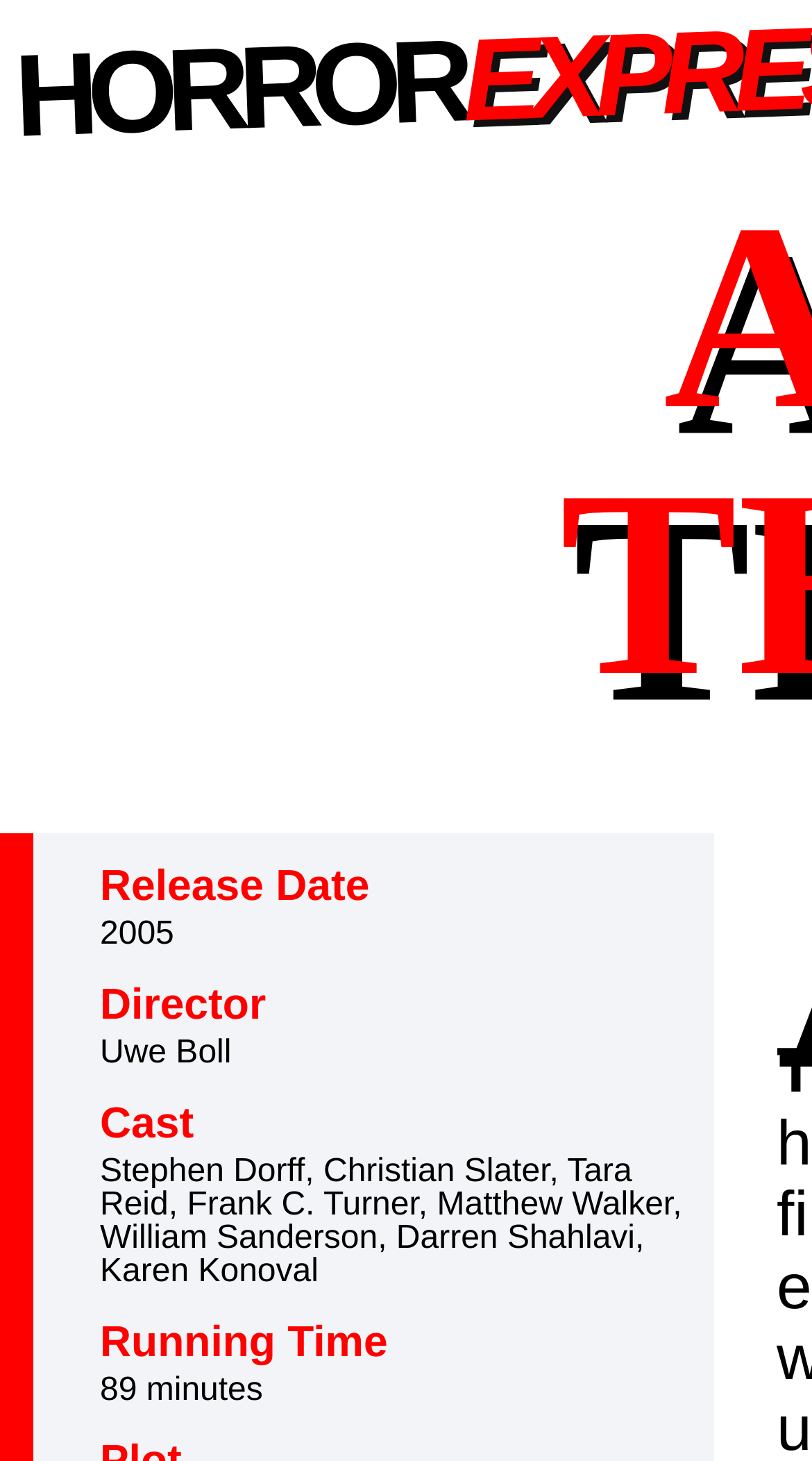Describe all the significant parts and information present on the webpage.

The webpage is a movie review page for "Alone in the Dark". At the top, there is a section that displays the movie's details, which includes four headings: "Release Date", "Director", "Cast", and "Running Time". 

The "Release Date" heading is located near the top left of the page, with the text "2005" placed directly below it. 

To the right of the "Release Date" section, the "Director" heading is positioned, followed by the text "Uwe Boll" below it. 

Further down, the "Cast" heading is situated, with a list of actors' names, including Stephen Dorff, Christian Slater, and Tara Reid, among others, placed below it. 

At the bottom of this section, the "Running Time" heading is located, with the text "89 minutes" displayed below it.